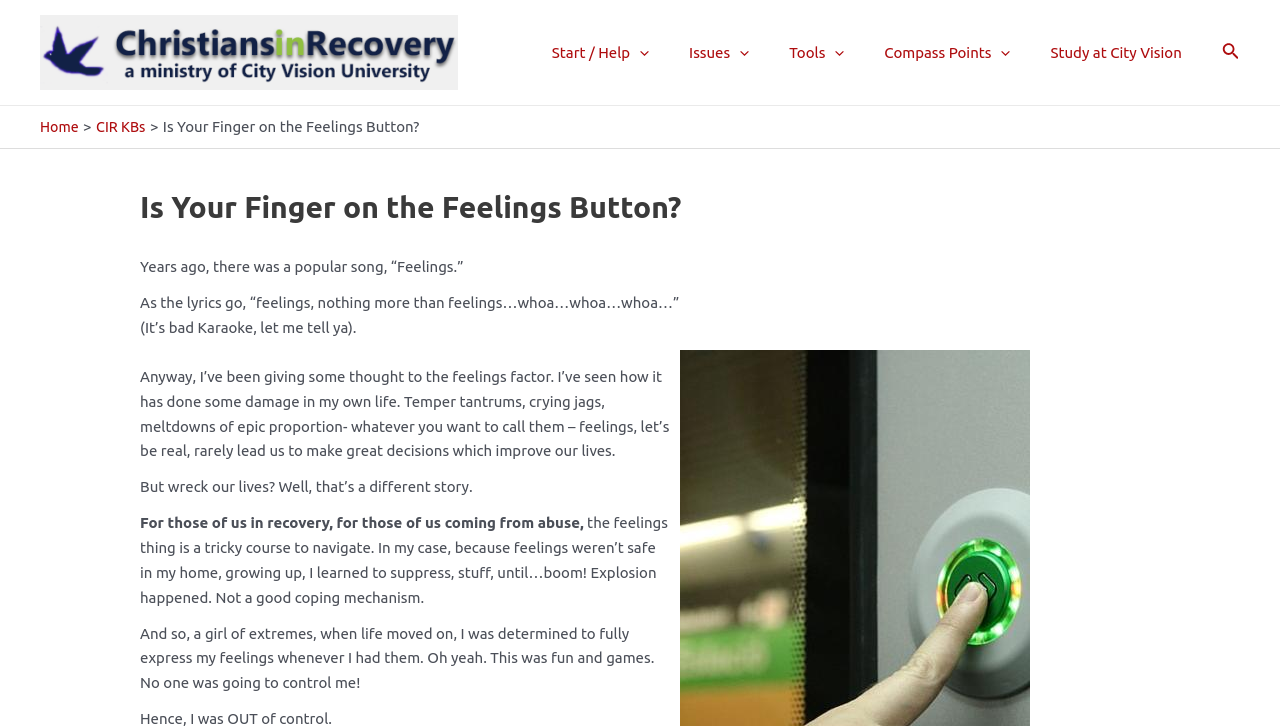How many menu toggles are there? Observe the screenshot and provide a one-word or short phrase answer.

4